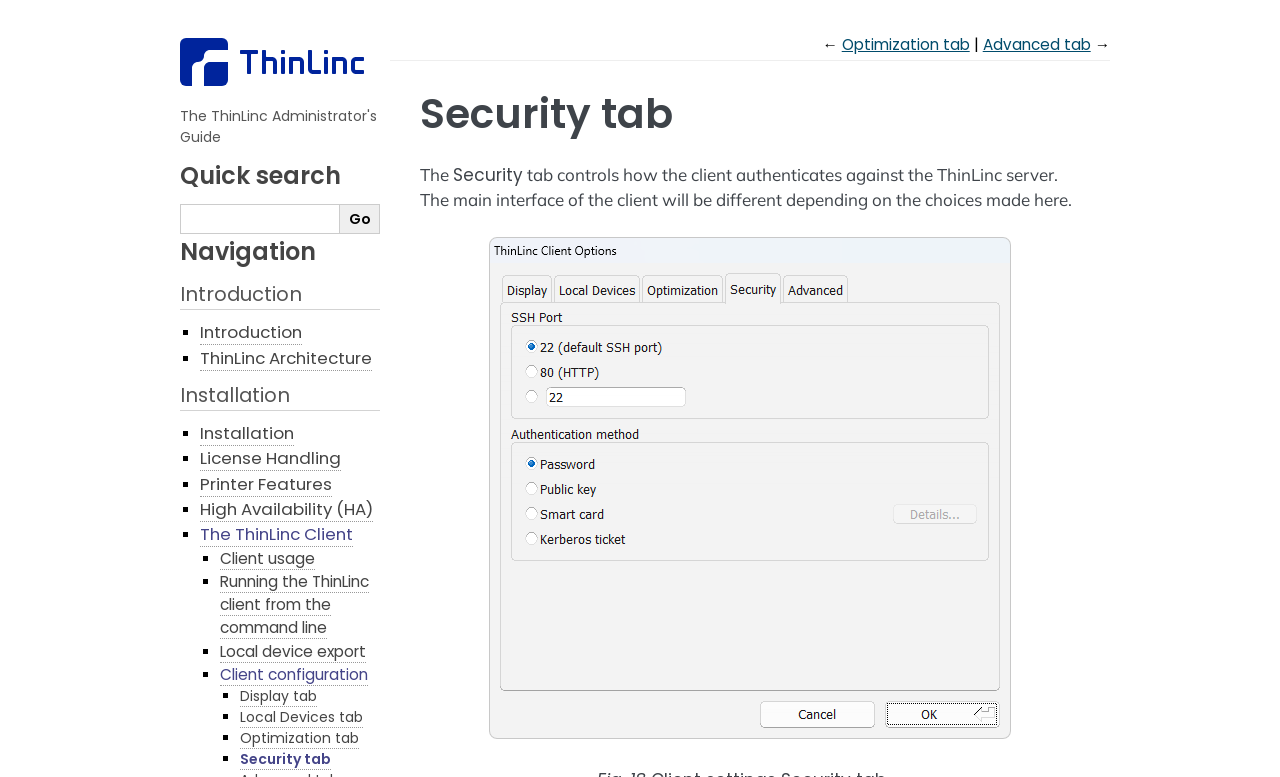Please identify the bounding box coordinates of the element I need to click to follow this instruction: "View Introduction".

[0.156, 0.412, 0.236, 0.445]